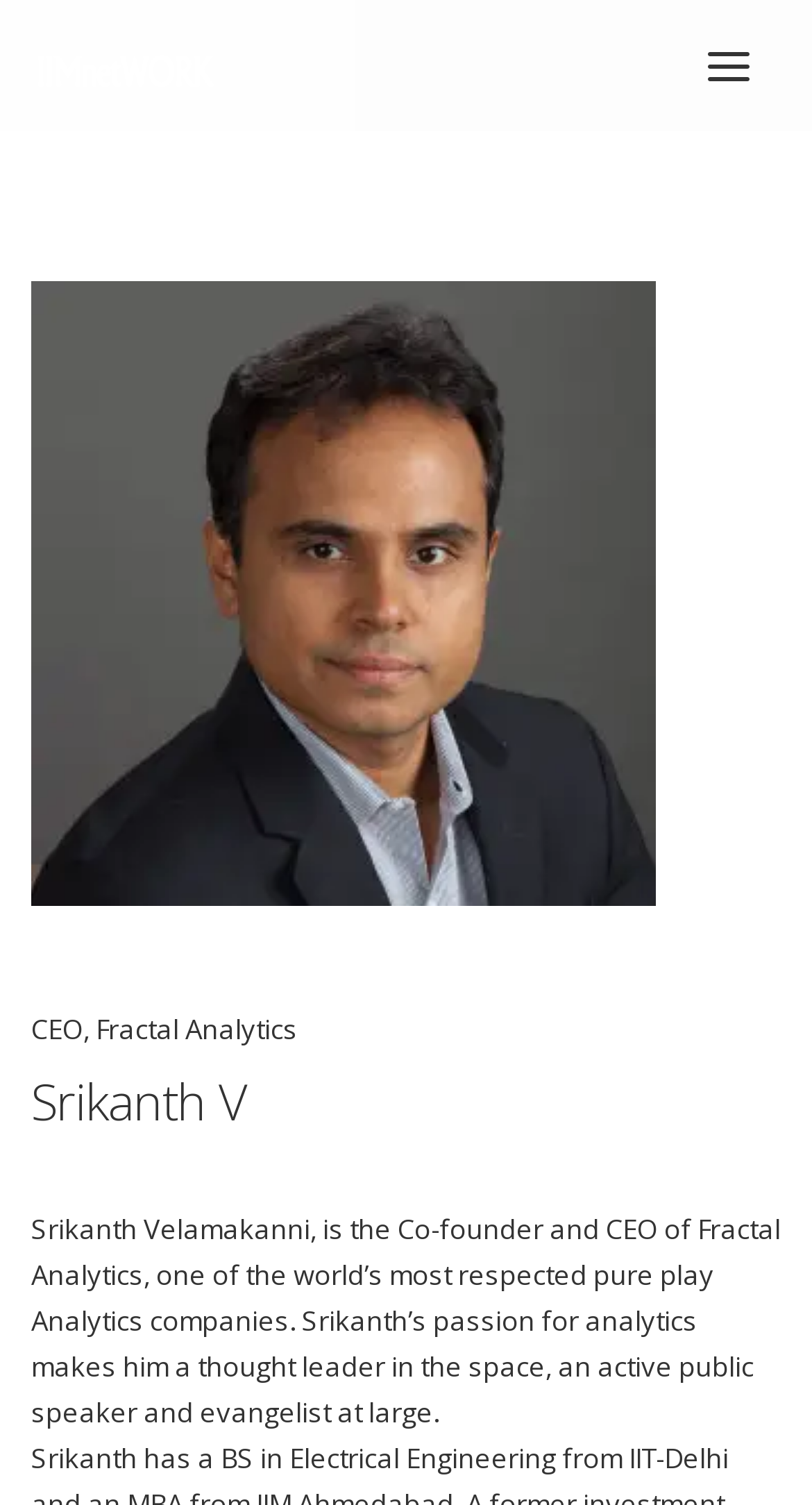Locate the bounding box coordinates of the area you need to click to fulfill this instruction: 'View SCHEDULE'. The coordinates must be in the form of four float numbers ranging from 0 to 1: [left, top, right, bottom].

[0.038, 0.219, 0.264, 0.237]